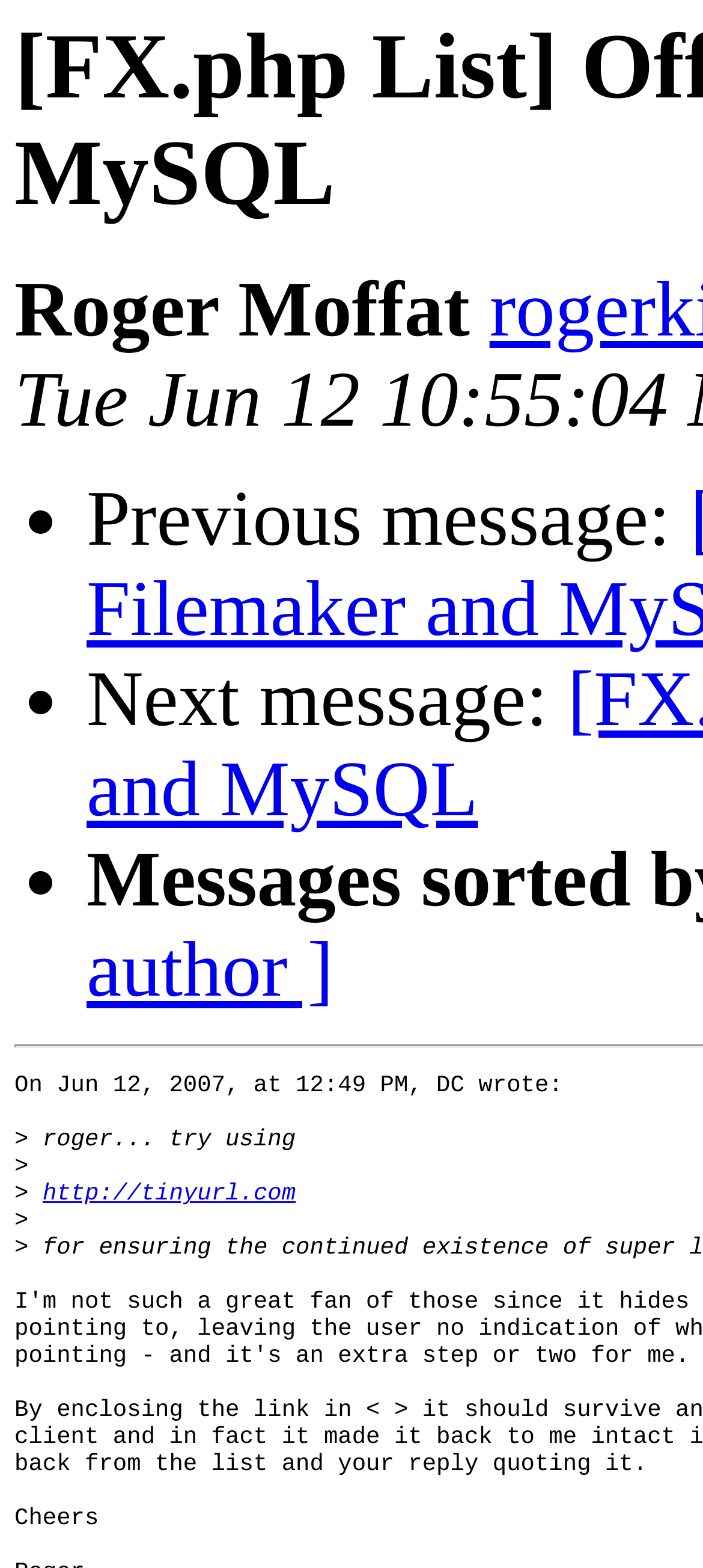What is Roger Moffat's role in the conversation?
Answer the question with a thorough and detailed explanation.

Roger Moffat's name is mentioned at the top of the webpage, but his role in the conversation is not explicitly stated. He may be the recipient of the message or the owner of the webpage, but this cannot be determined from the given information.